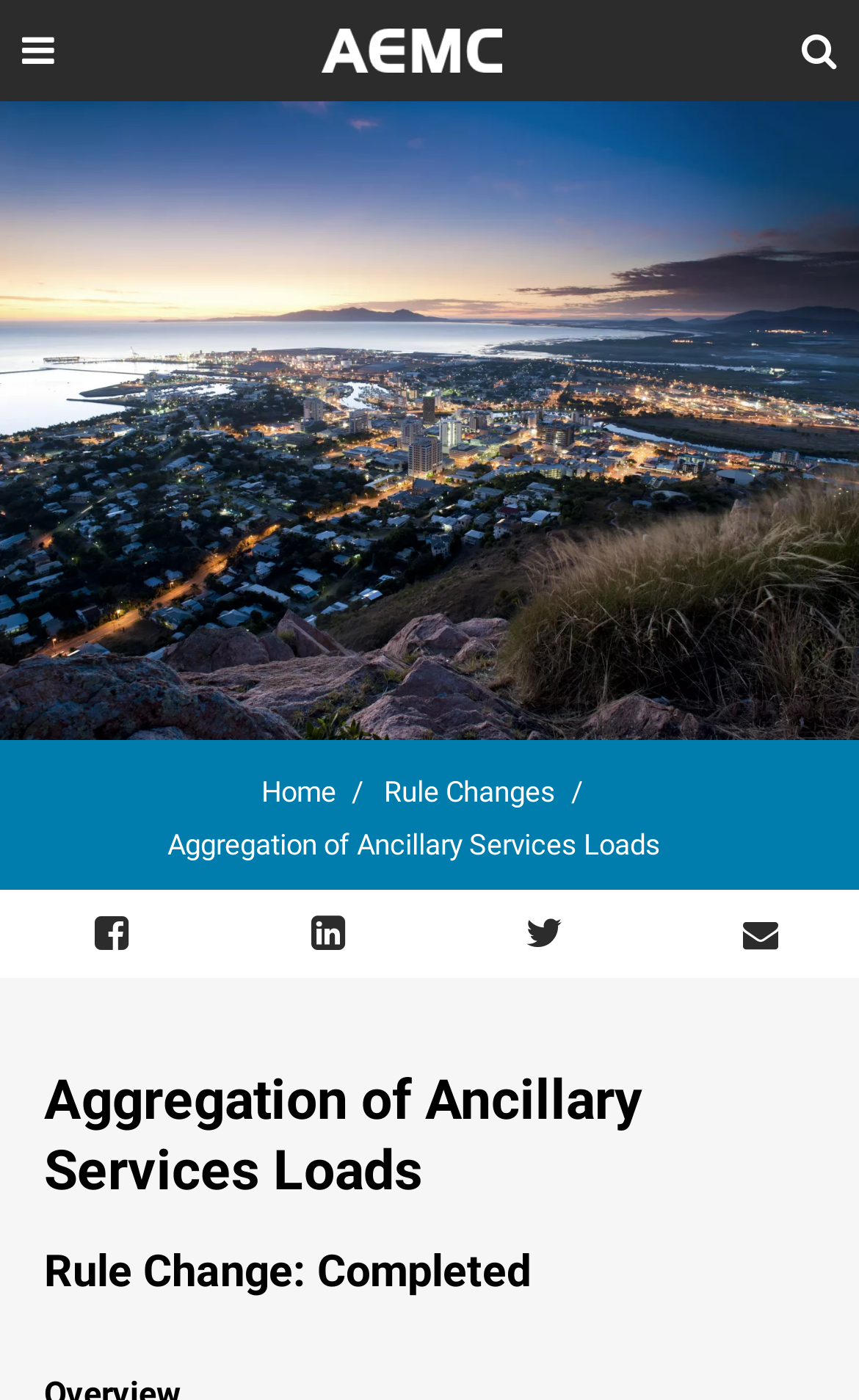Provide a single word or phrase to answer the given question: 
Is the rule change completed?

Yes